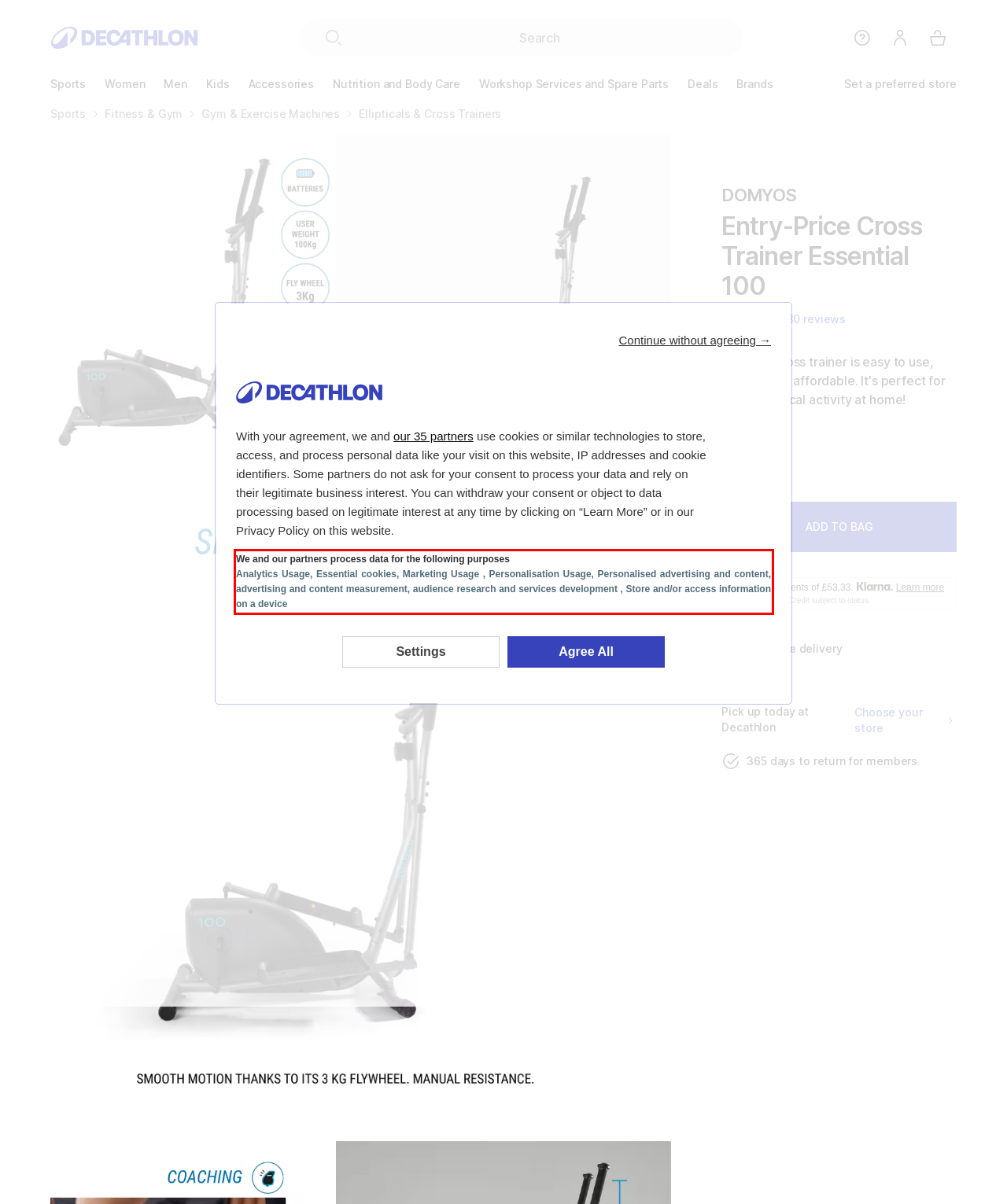Identify the text inside the red bounding box on the provided webpage screenshot by performing OCR.

We and our partners process data for the following purposes Analytics Usage, Essential cookies, Marketing Usage , Personalisation Usage, Personalised advertising and content, advertising and content measurement, audience research and services development , Store and/or access information on a device